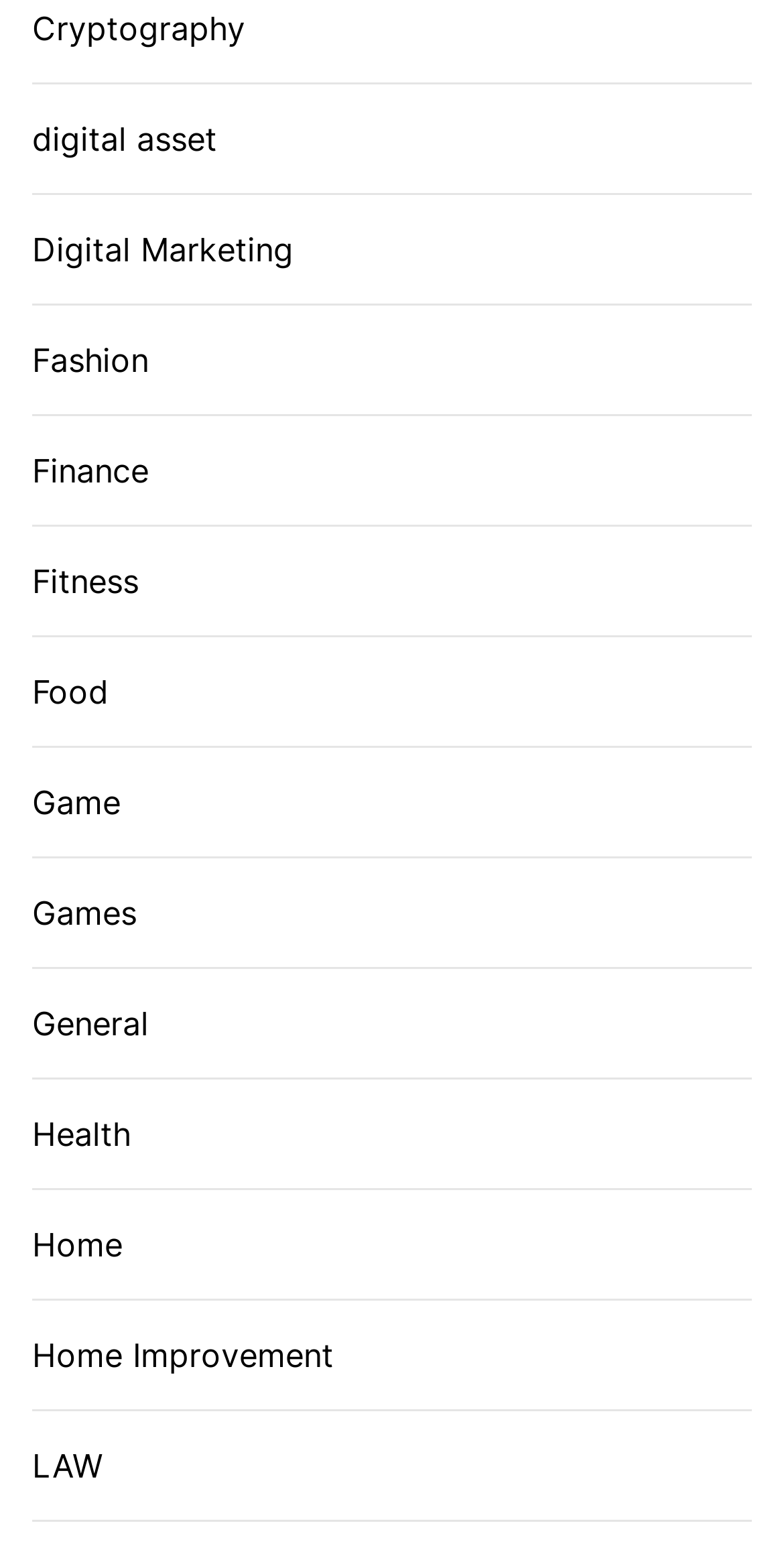Identify the bounding box coordinates of the region I need to click to complete this instruction: "View Health".

[0.041, 0.711, 0.184, 0.741]